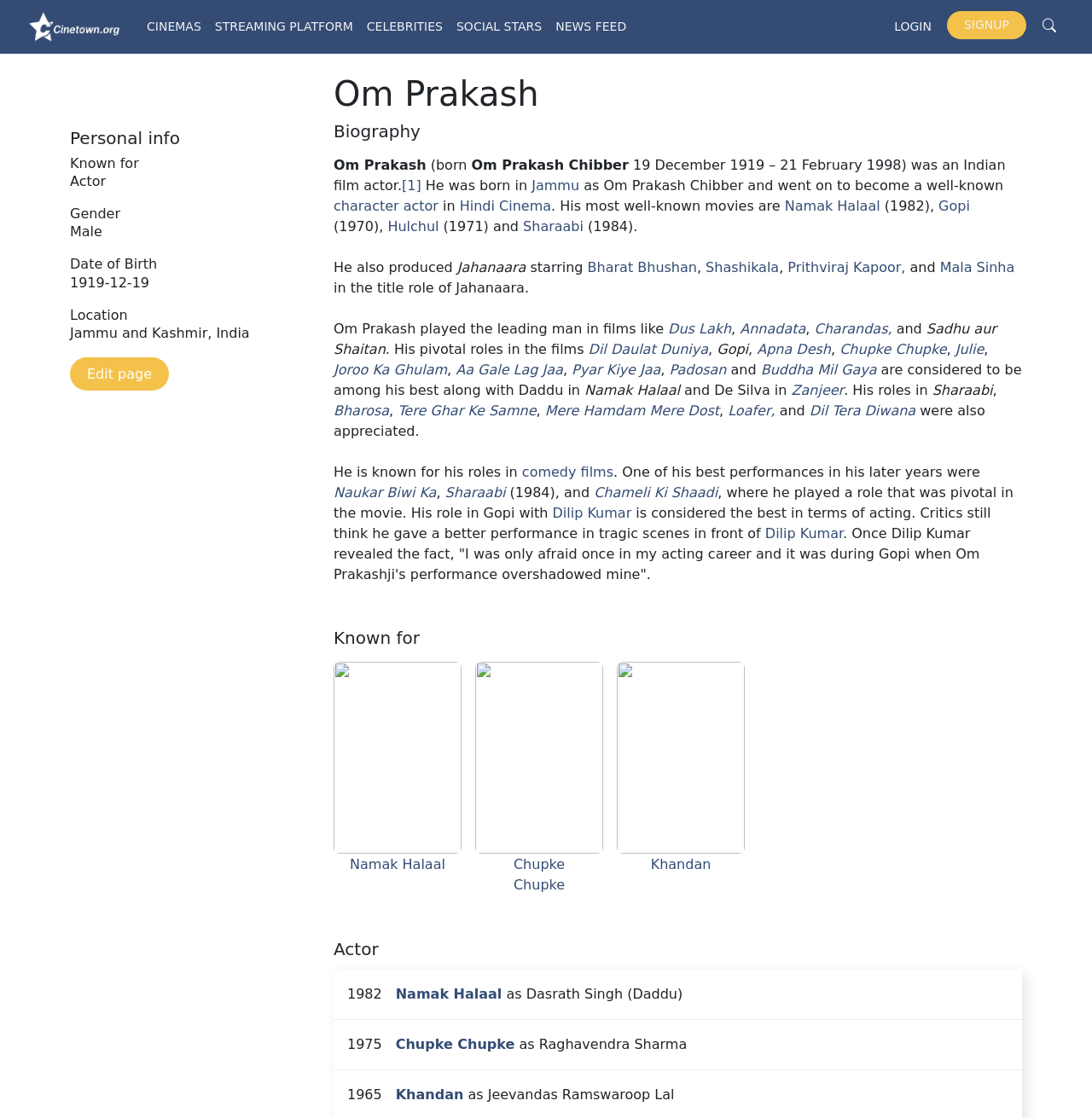Please identify the bounding box coordinates of the element's region that needs to be clicked to fulfill the following instruction: "Edit Om Prakash's page". The bounding box coordinates should consist of four float numbers between 0 and 1, i.e., [left, top, right, bottom].

[0.064, 0.319, 0.155, 0.349]